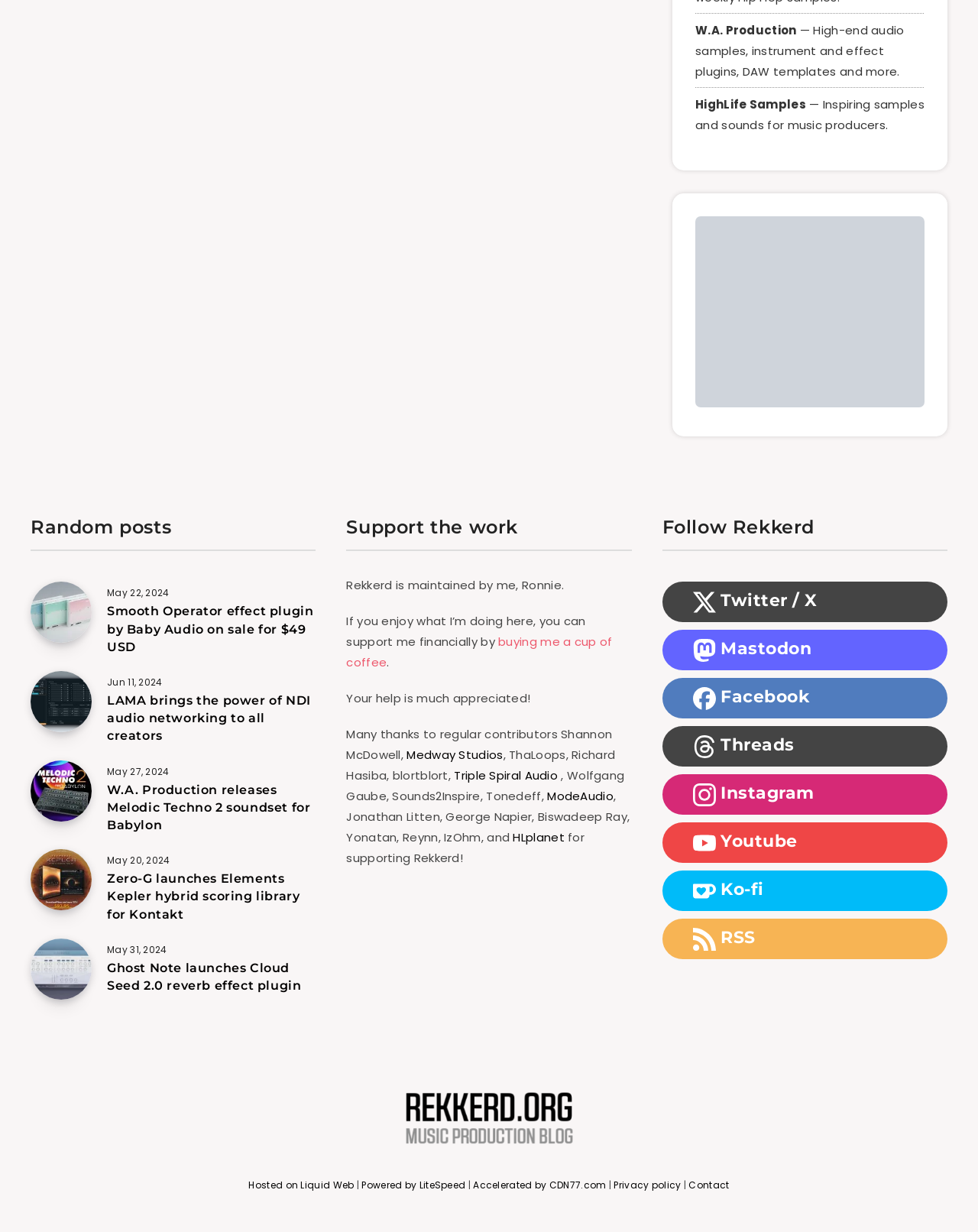What is the name of the reverb effect plugin mentioned? Please answer the question using a single word or phrase based on the image.

Cloud Seed 2.0